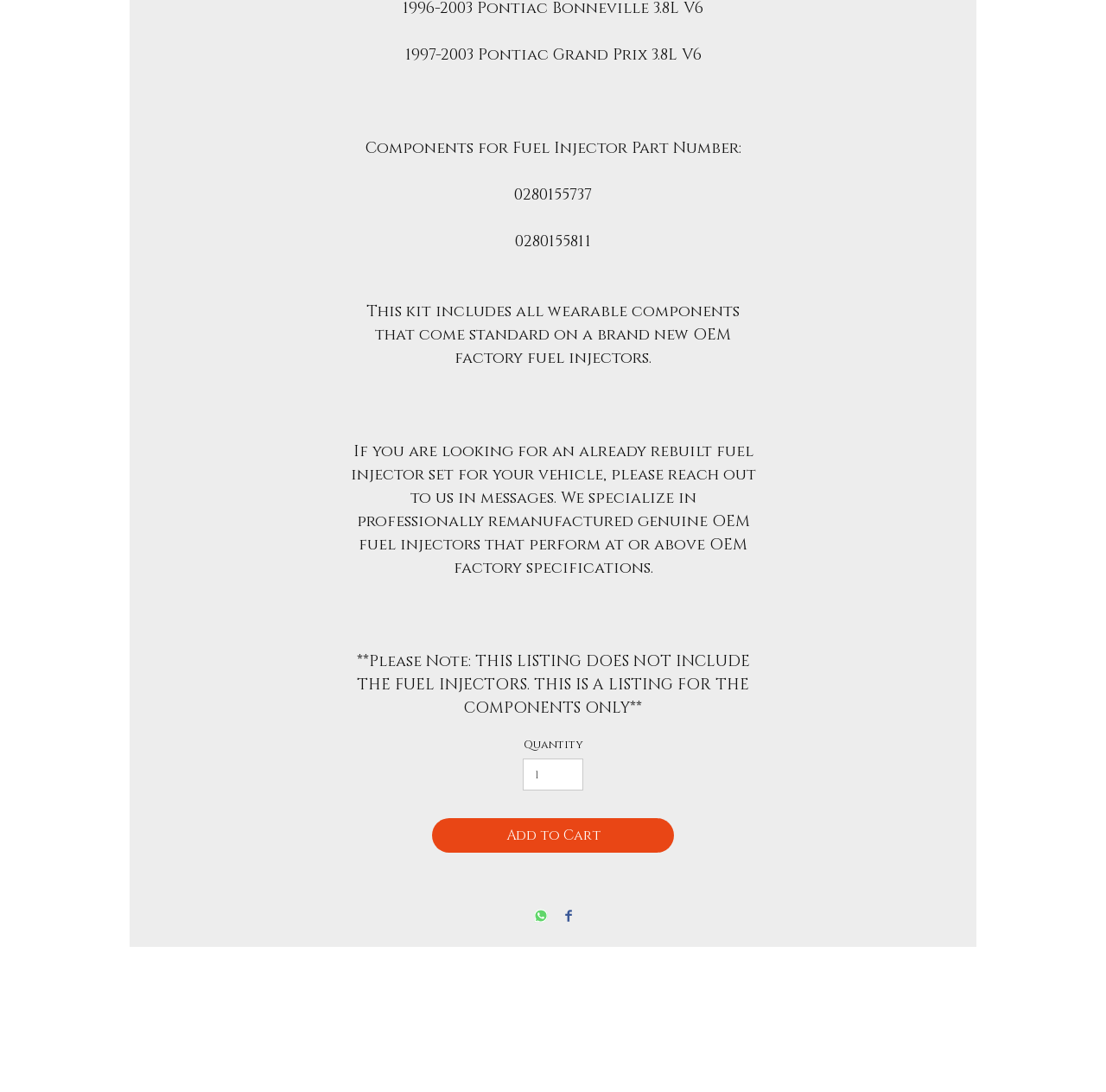Give a one-word or short phrase answer to the question: 
What is not included in this listing?

fuel injectors